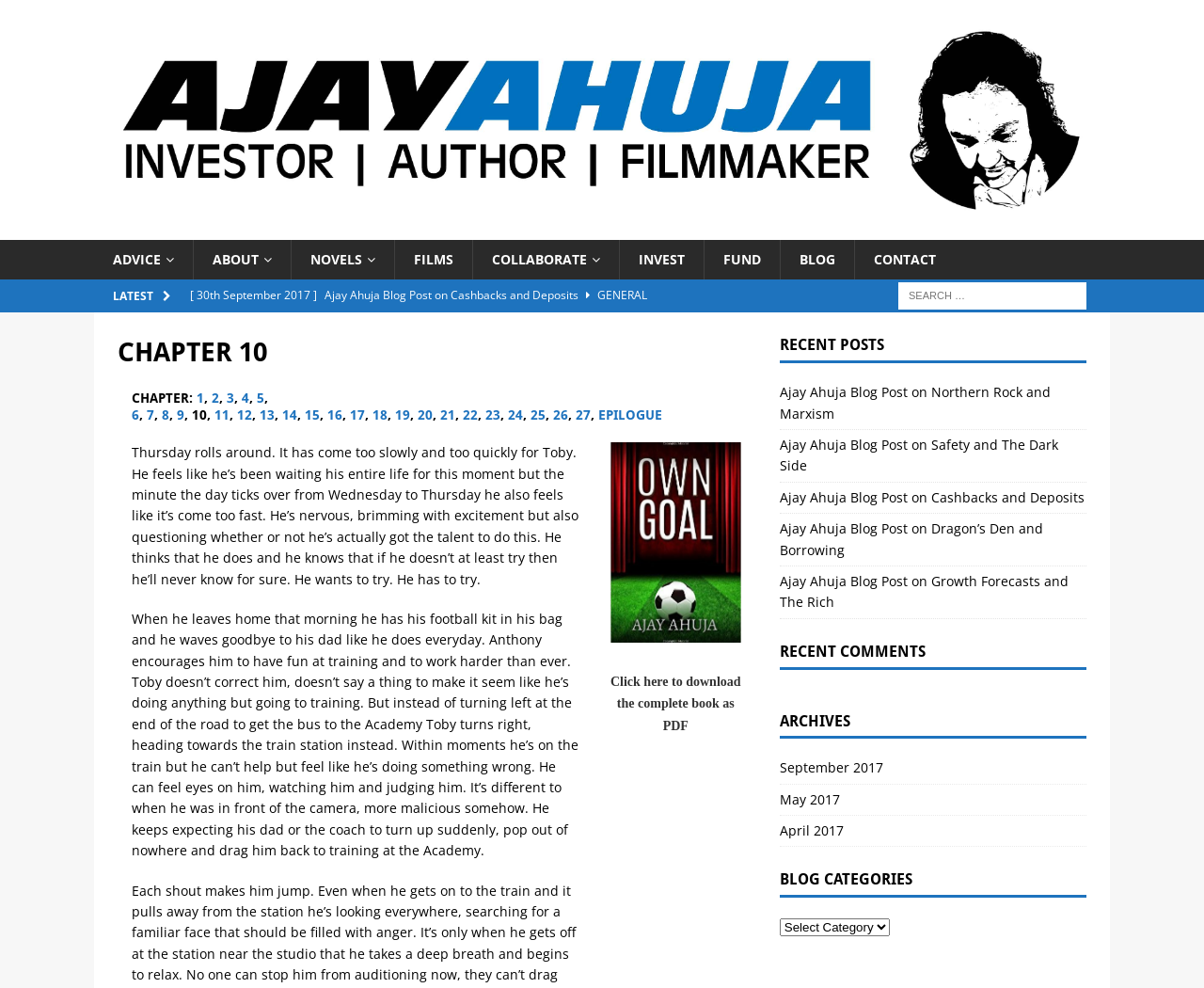Identify the bounding box coordinates of the clickable region to carry out the given instruction: "Download the complete book as PDF".

[0.507, 0.68, 0.615, 0.742]